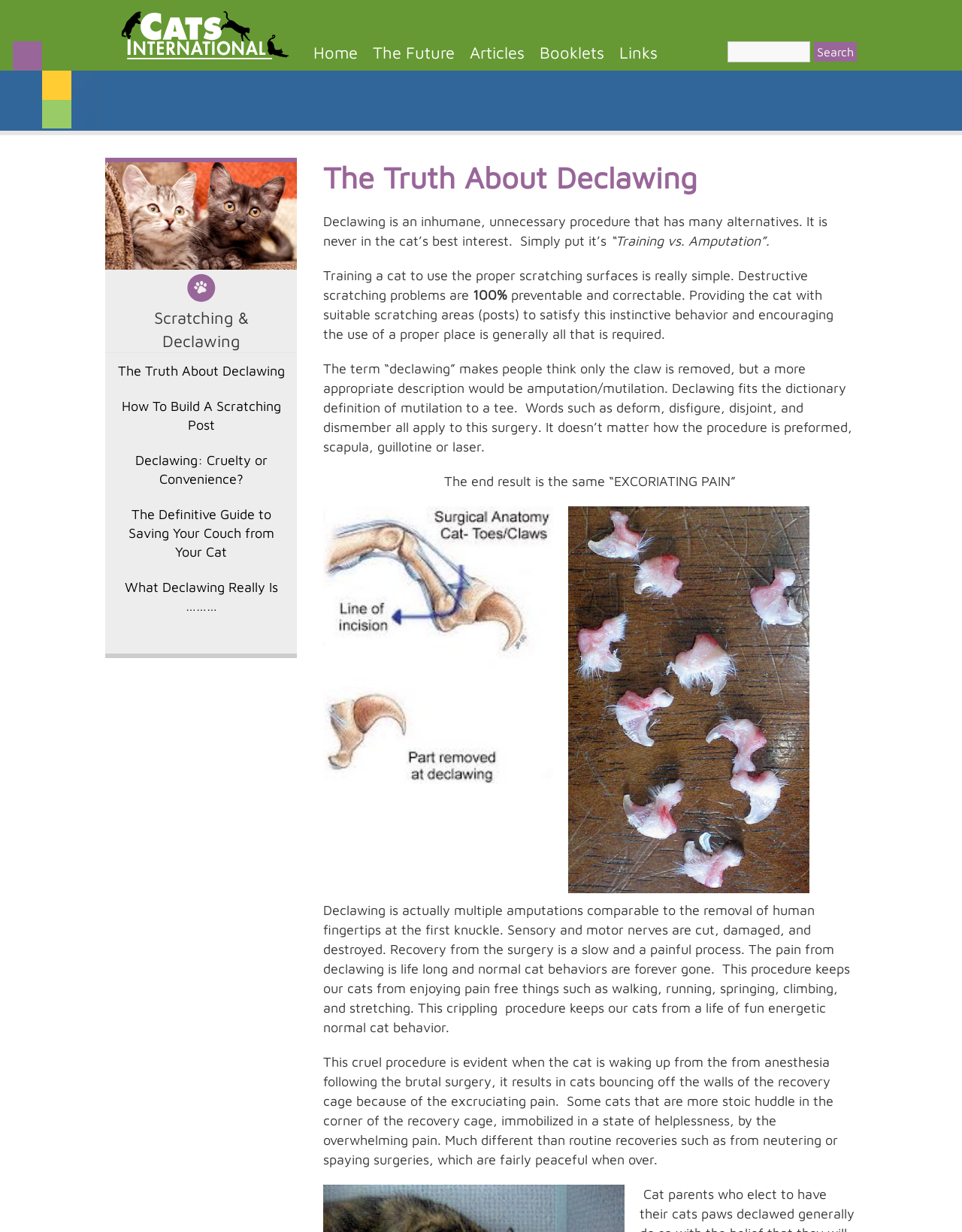Determine the bounding box for the UI element described here: "Returns and Refunds Policy".

None